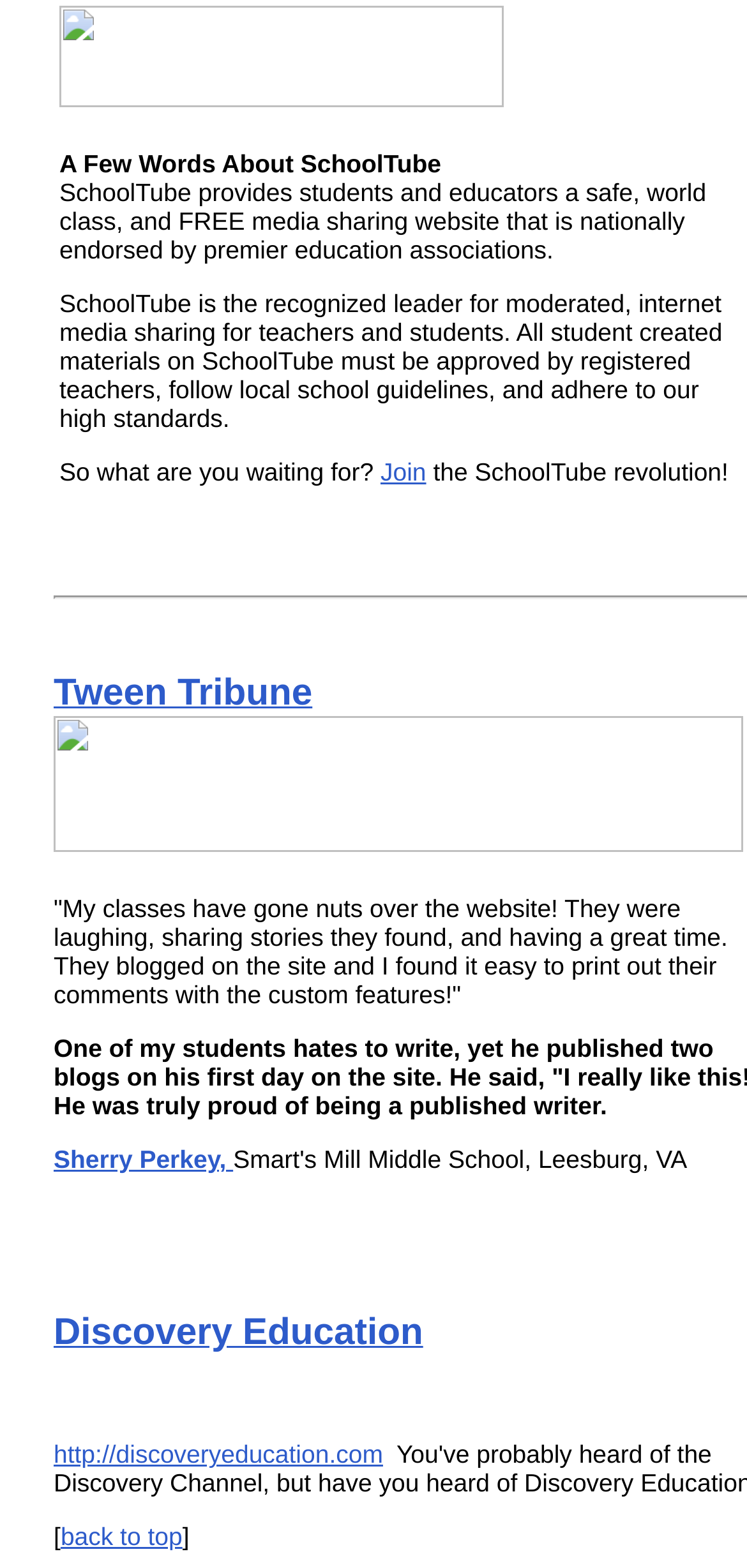Using the element description: "Sherry Perkey,", determine the bounding box coordinates for the specified UI element. The coordinates should be four float numbers between 0 and 1, [left, top, right, bottom].

[0.072, 0.73, 0.312, 0.749]